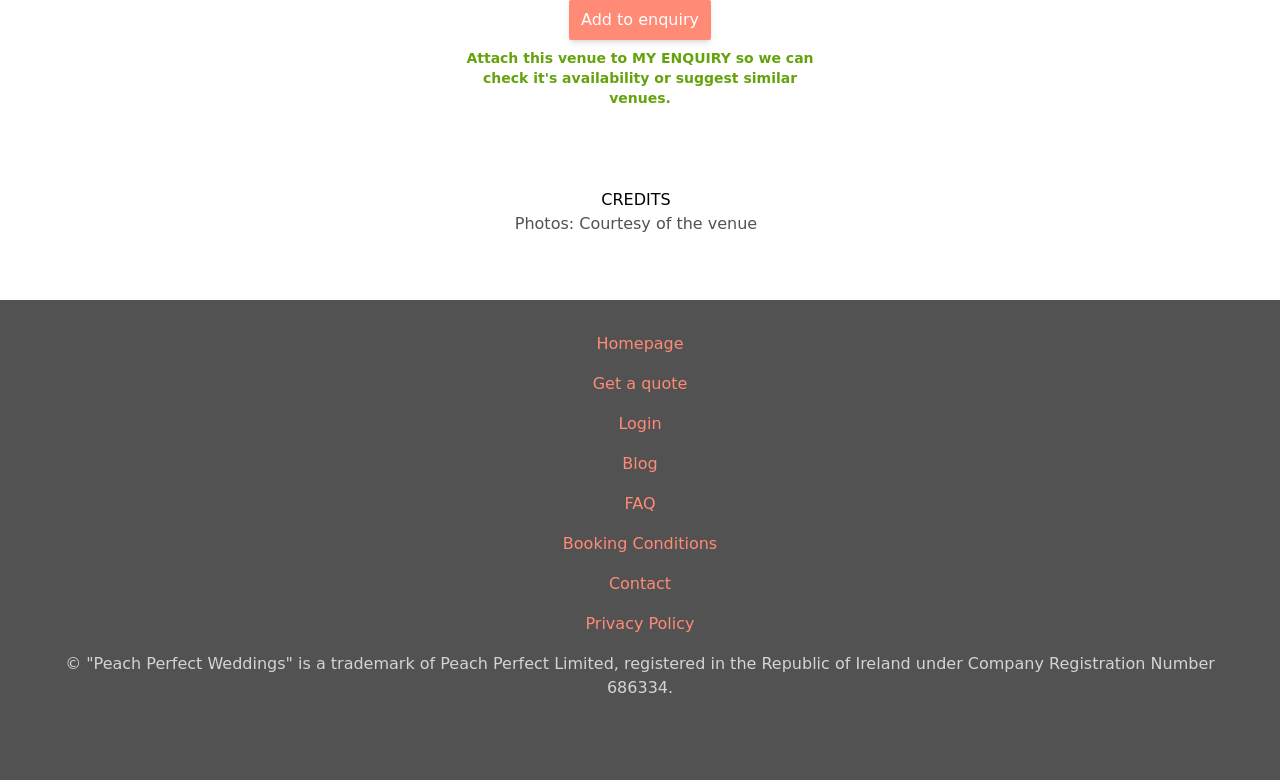Respond to the question below with a single word or phrase: What is the purpose of the 'Add to enquiry' button?

Attach a venue to MY ENQUIRY